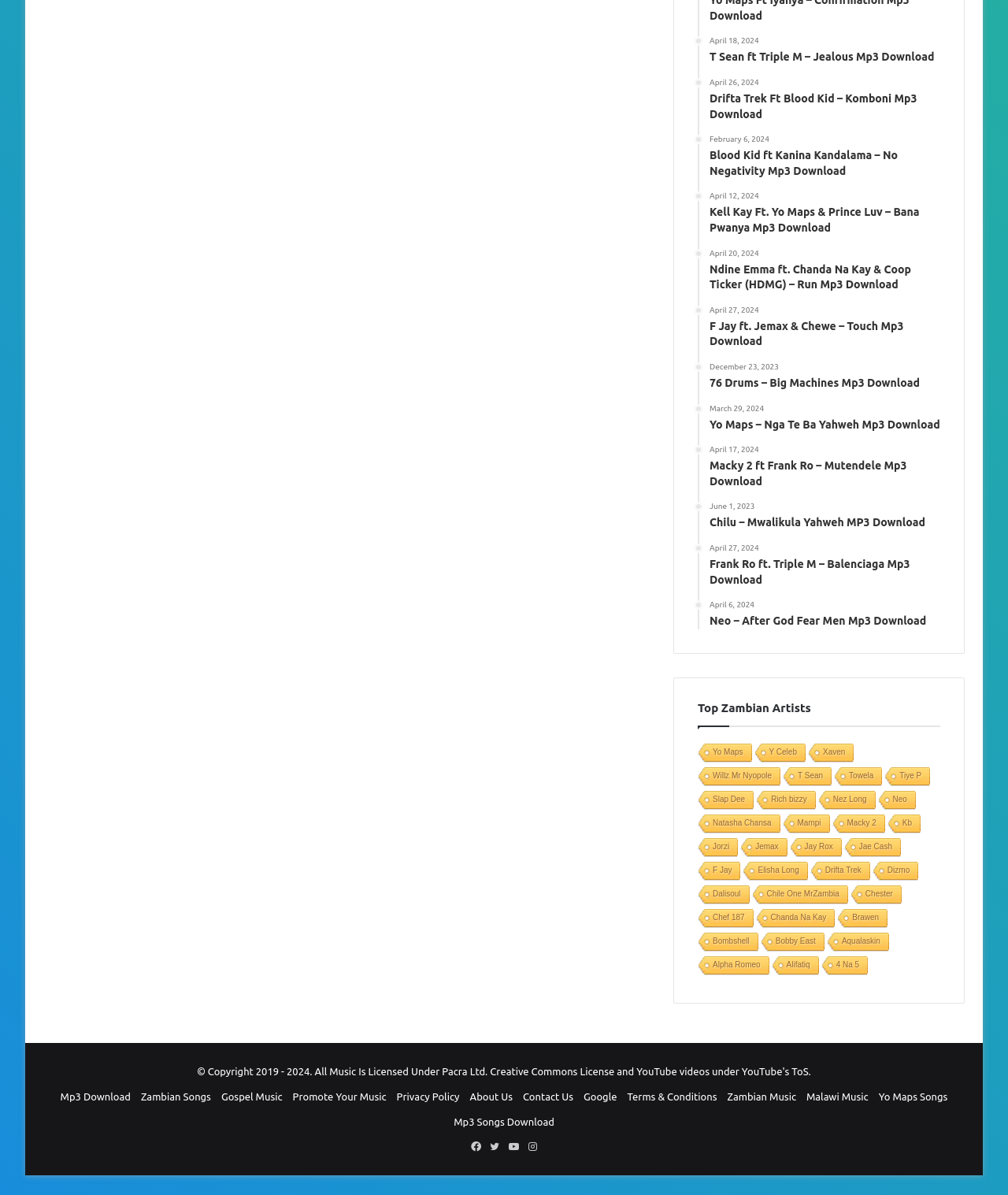What is the website primarily used for?
Based on the image, answer the question with as much detail as possible.

Based on the webpage, it appears to be a music download website, as there are multiple links to download mp3 songs and various music-related categories.